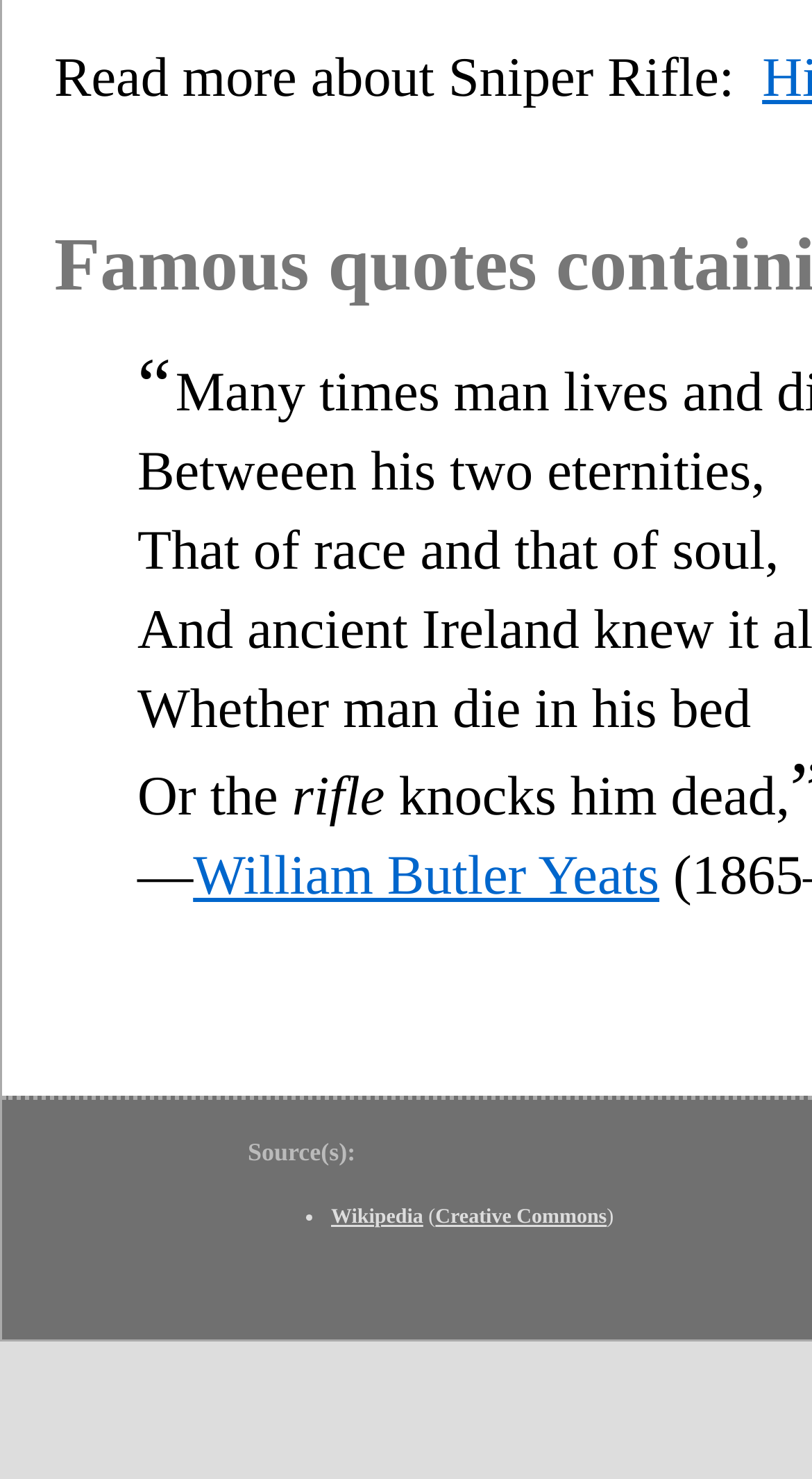Answer the question with a single word or phrase: 
What is the poem about?

Sniper Rifle